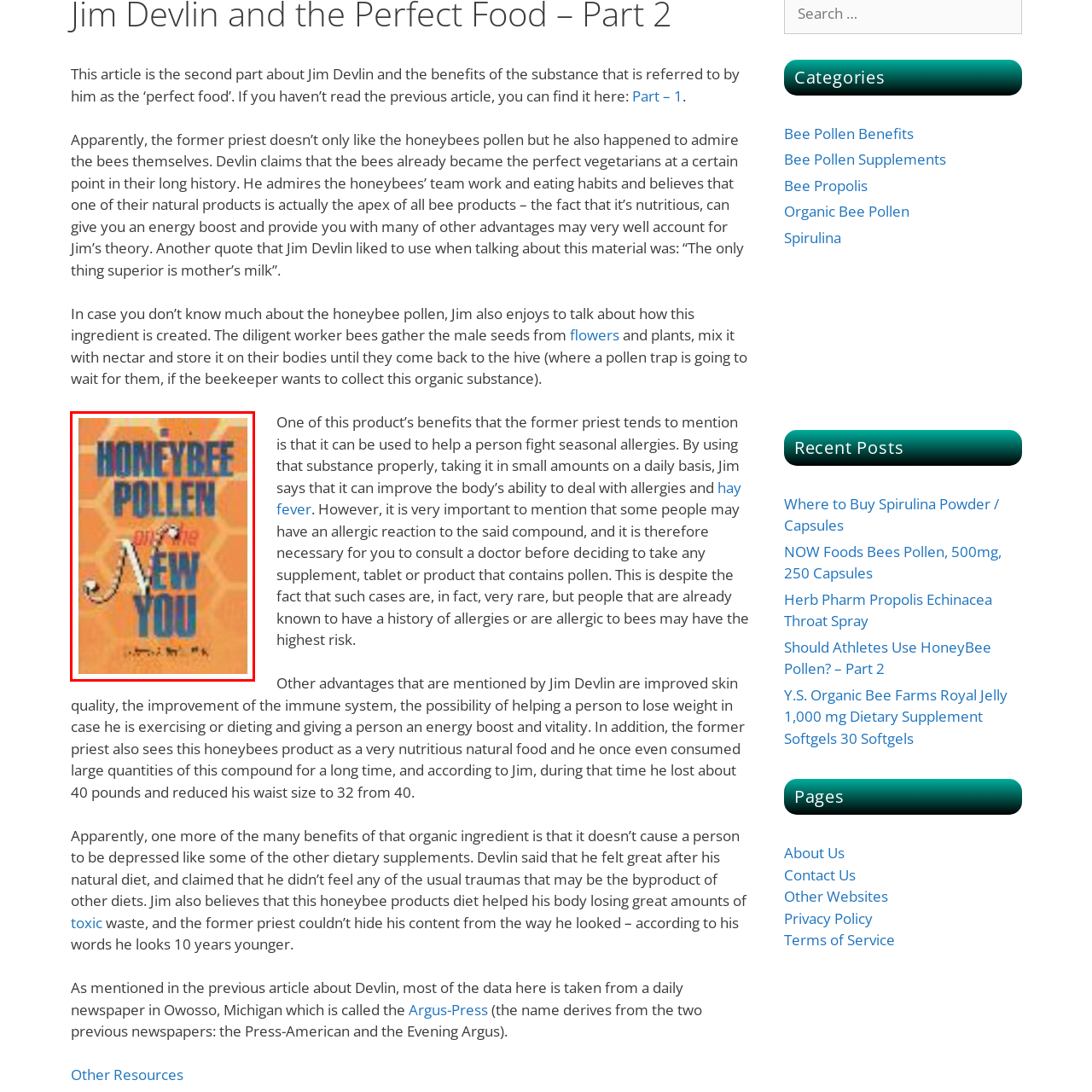Direct your attention to the red-bounded image and answer the question with a single word or phrase:
What is the focus of the book according to the cover?

Health benefits of honeybee pollen